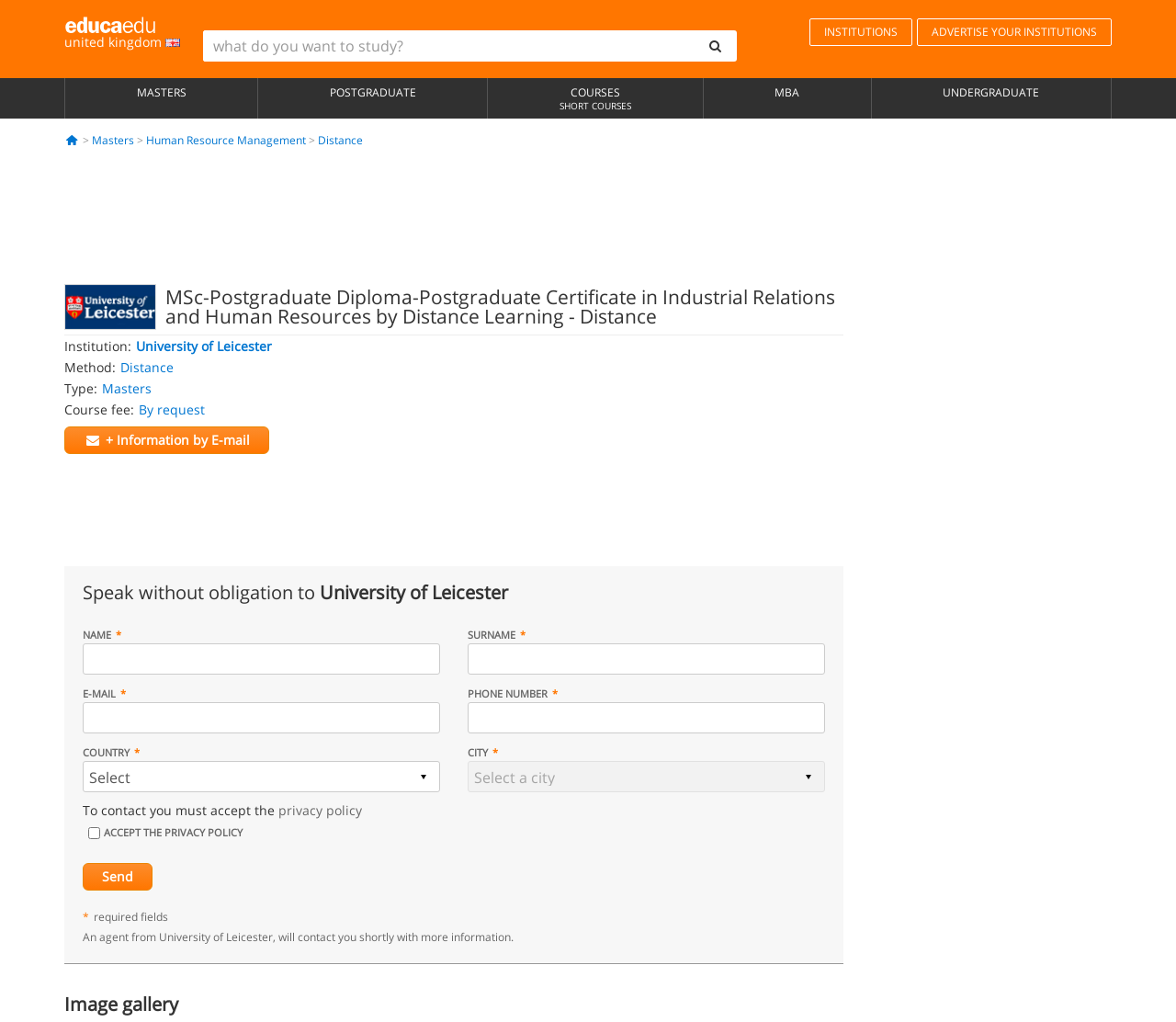Use a single word or phrase to answer the following:
What is the name of the course?

MSc-Postgraduate Diploma-Postgraduate Certificate in Industrial Relations and Human Resources